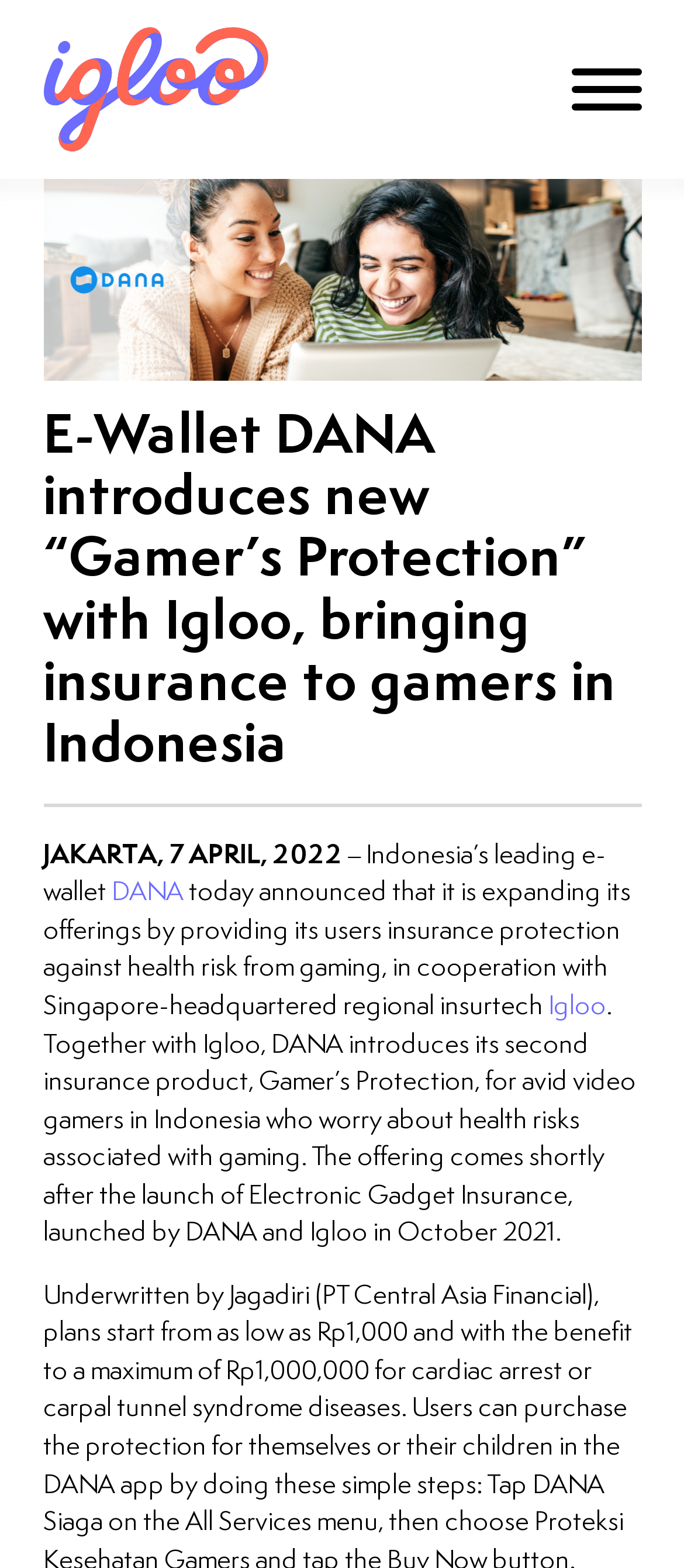Identify and provide the text content of the webpage's primary headline.

E-Wallet DANA introduces new “Gamer’s Protection” with Igloo, bringing insurance to gamers in Indonesia